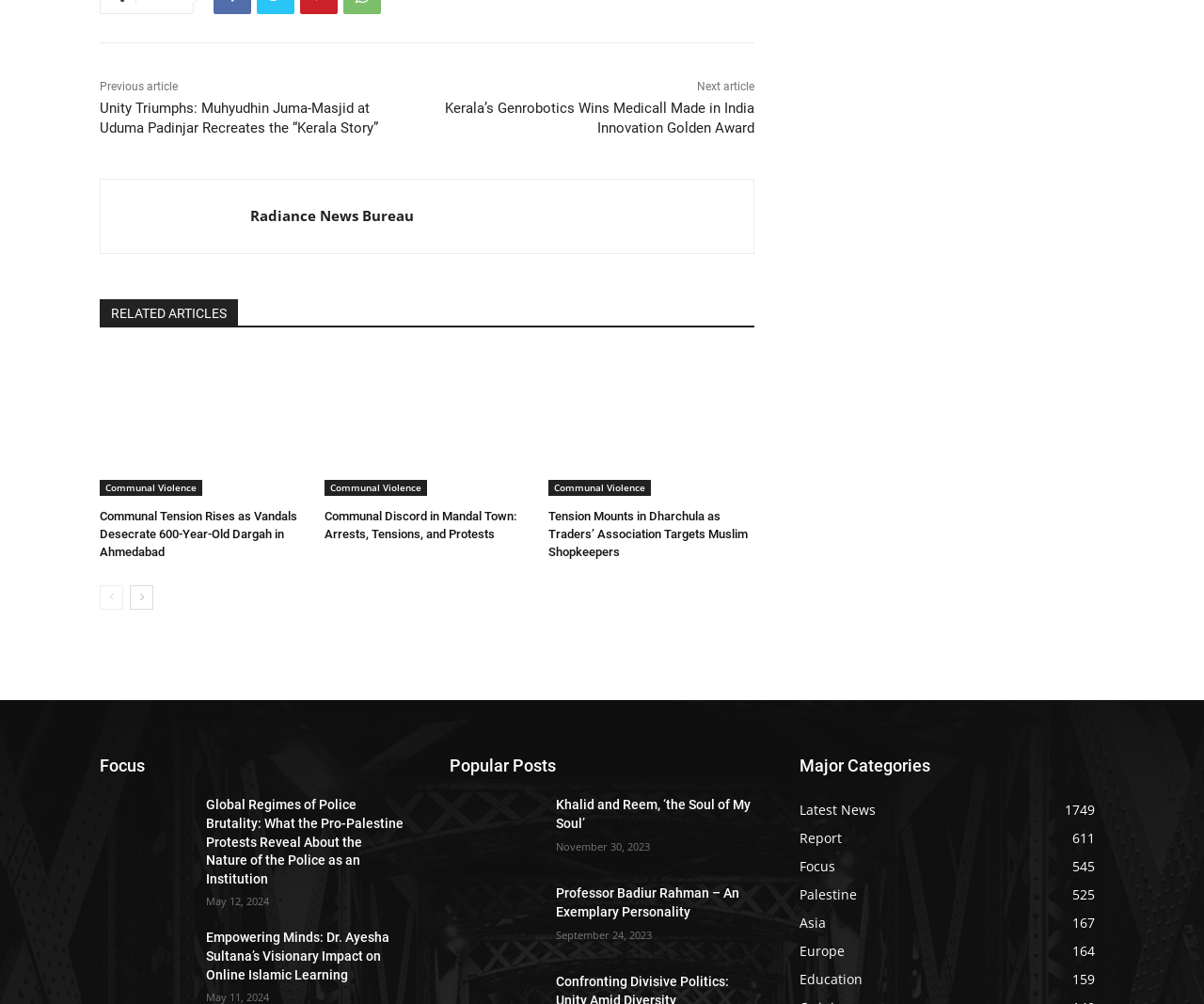Specify the bounding box coordinates of the area to click in order to execute this command: 'Send an email'. The coordinates should consist of four float numbers ranging from 0 to 1, and should be formatted as [left, top, right, bottom].

None